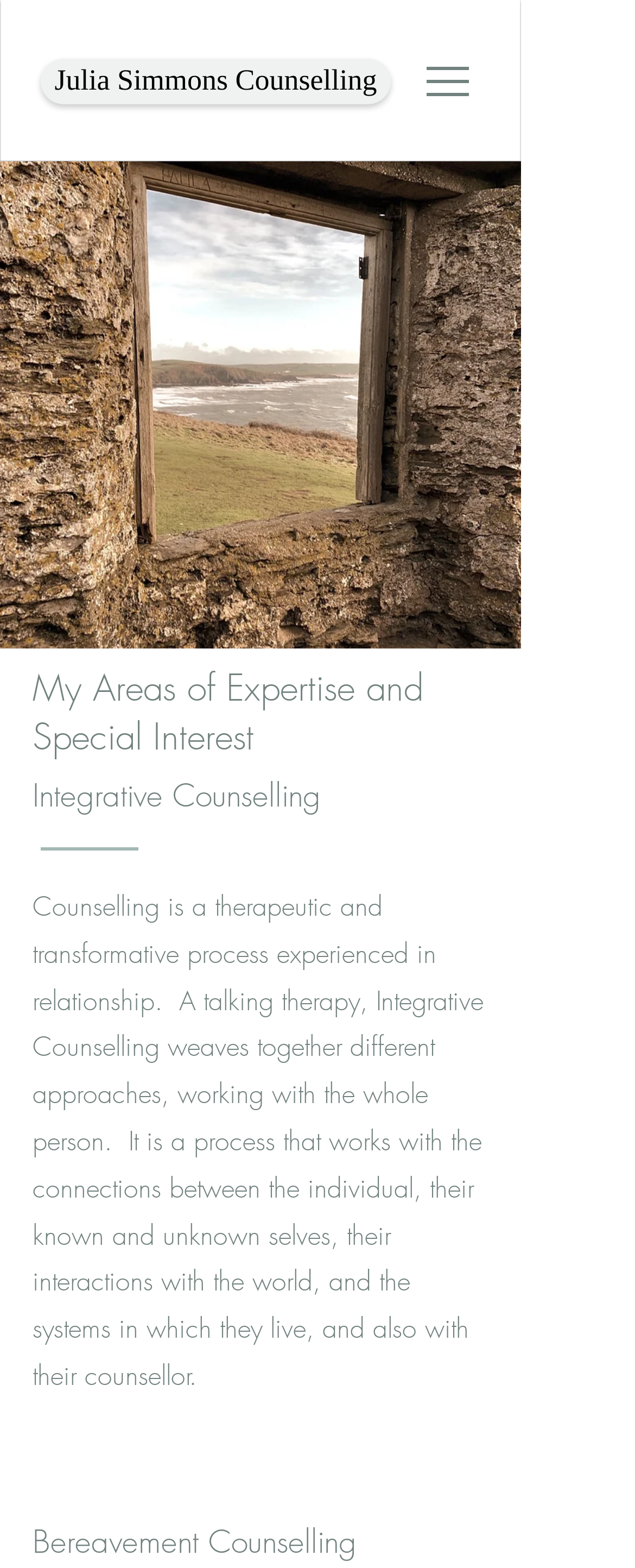What is the position of the navigation menu?
Look at the image and respond to the question as thoroughly as possible.

By analyzing the bounding box coordinates, I found that the navigation element 'Site' has coordinates [0.641, 0.026, 0.769, 0.078], indicating that it is located in the top-right corner of the webpage.